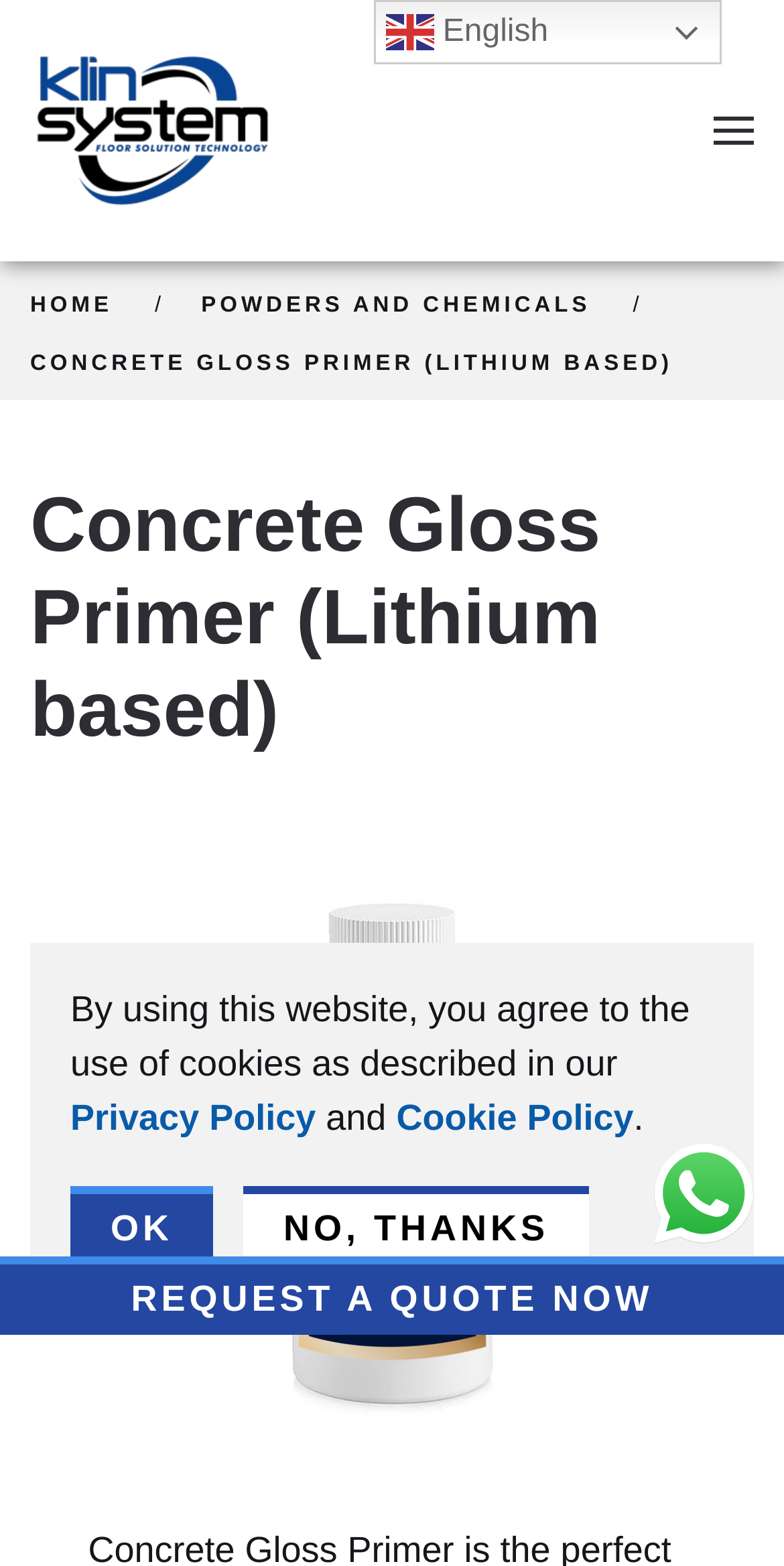What is the name of the product?
Please use the visual content to give a single word or phrase answer.

Concrete Gloss Primer